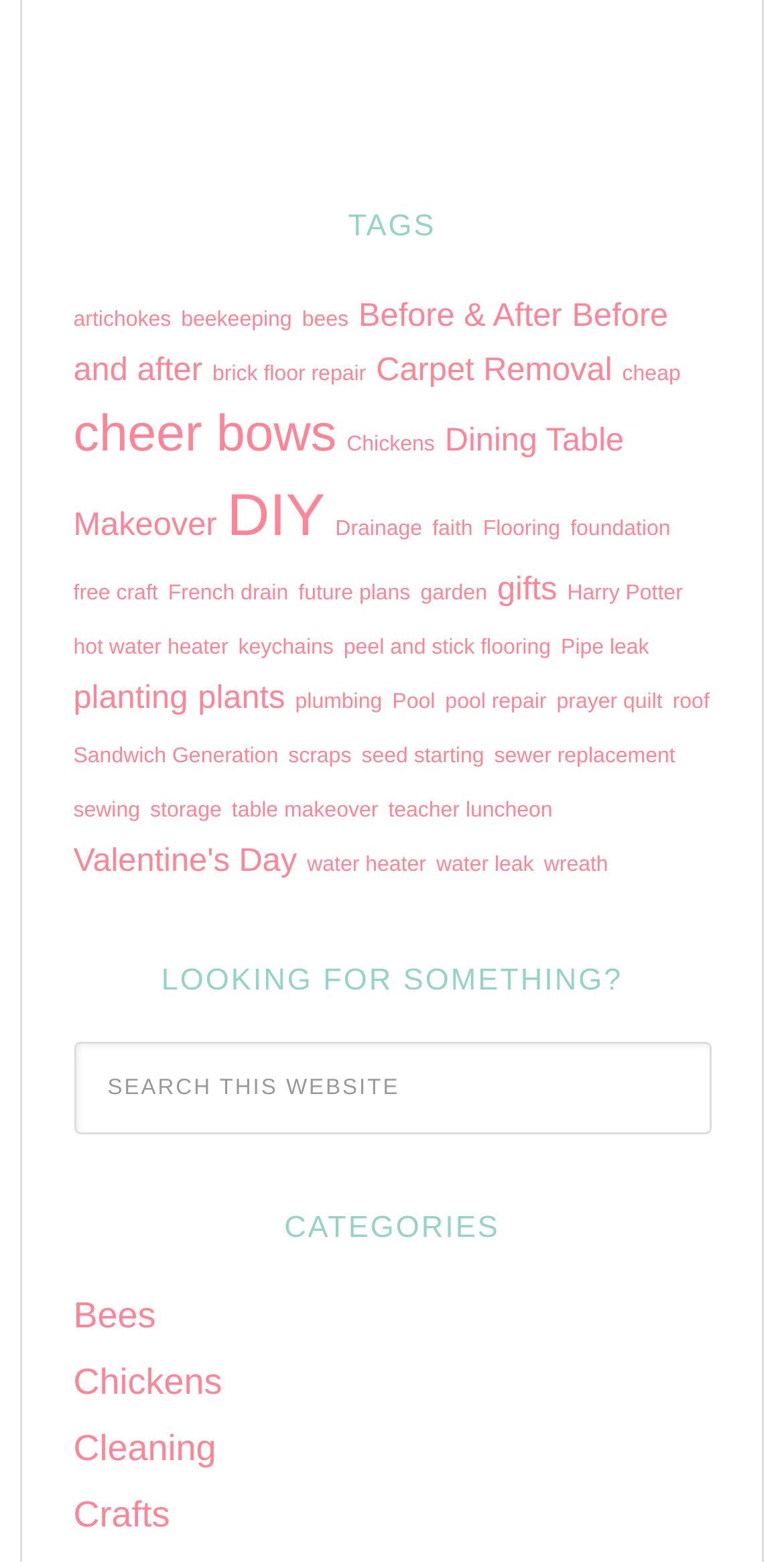How many categories are listed?
Based on the image, give a one-word or short phrase answer.

4